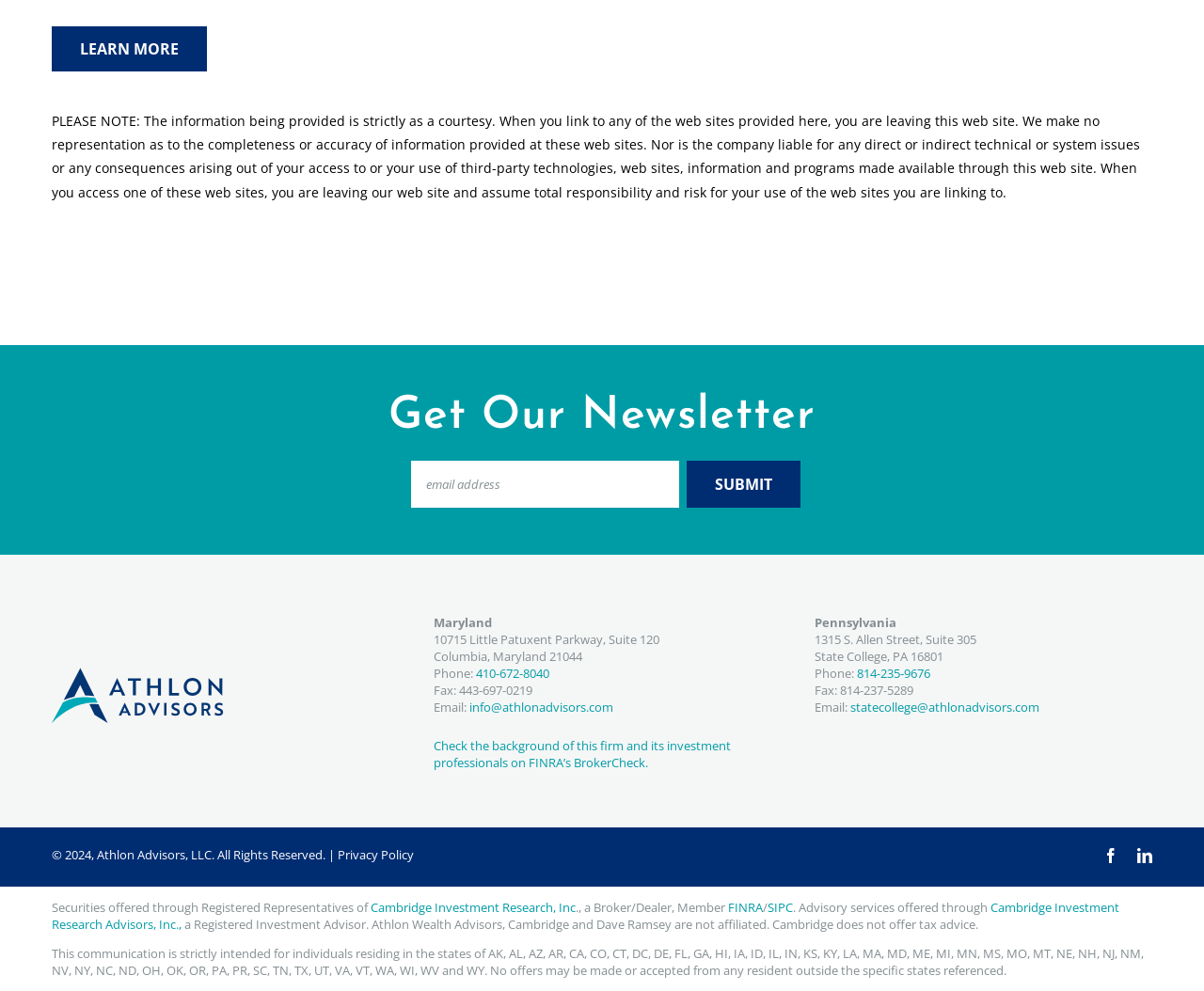Give the bounding box coordinates for the element described as: "Website Disclaimer".

None